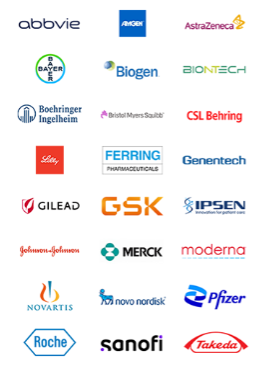Compose an extensive description of the image.

The image showcases a collection of prominent pharmaceutical and biotechnology companies, highlighting the global partnerships that are essential in advancing scientific research and innovation. Featured within this visual are logos from well-known organizations such as AbbVie, Amgen, AstraZeneca, and BioNTech, among others. This demonstrates the strong endorsements that further reinforce the commitment to excellence in chemical discovery and application. Each logo symbolizes the collaboration and dedication to improving healthcare outcomes, emphasizing the significant role these enterprises play in the industry.